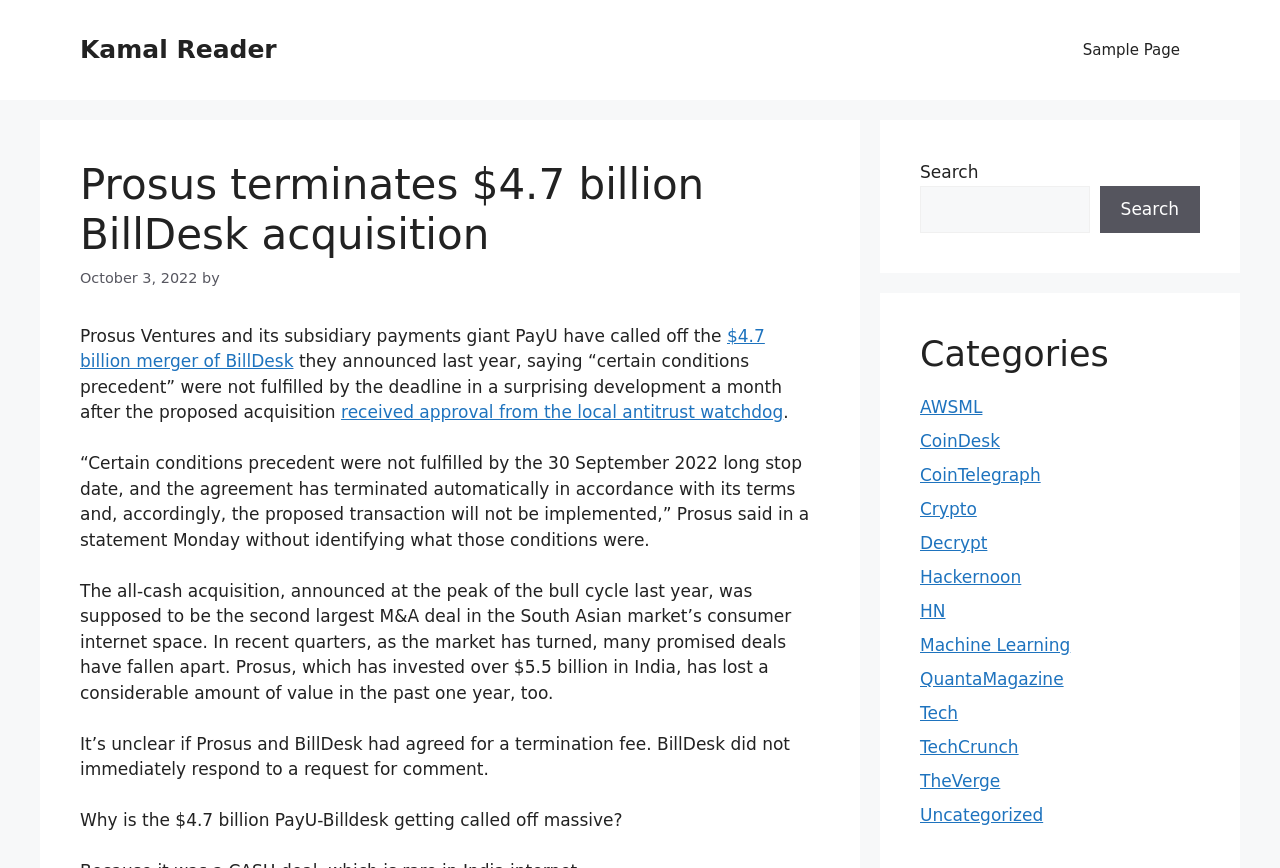Carefully observe the image and respond to the question with a detailed answer:
What is the value of the terminated acquisition?

The article states that 'Prosus terminates $4.7 billion BillDesk acquisition', so the value of the terminated acquisition is $4.7 billion.